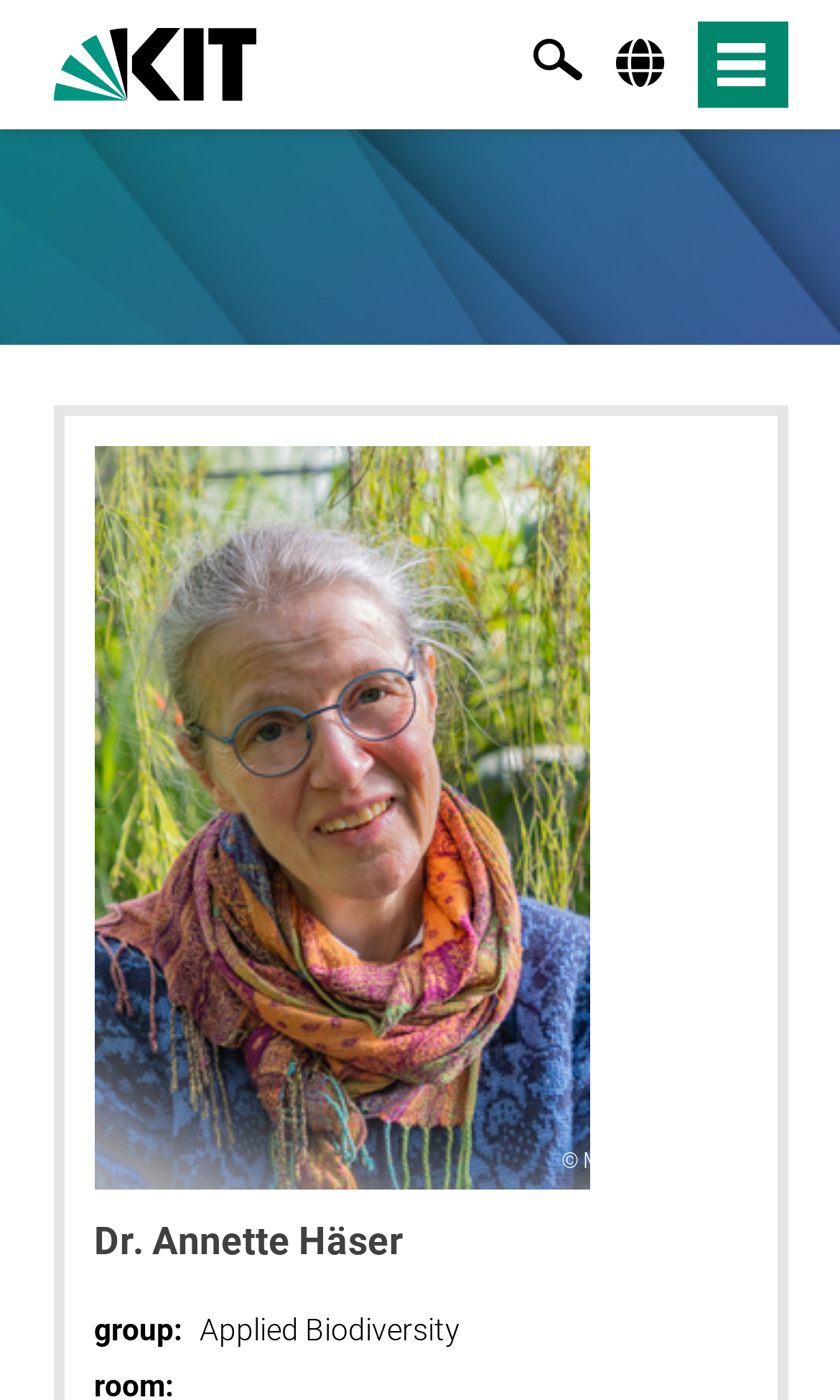Please find the bounding box coordinates (top-left x, top-left y, bottom-right x, bottom-right y) in the screenshot for the UI element described as follows: search

[0.635, 0.027, 0.694, 0.065]